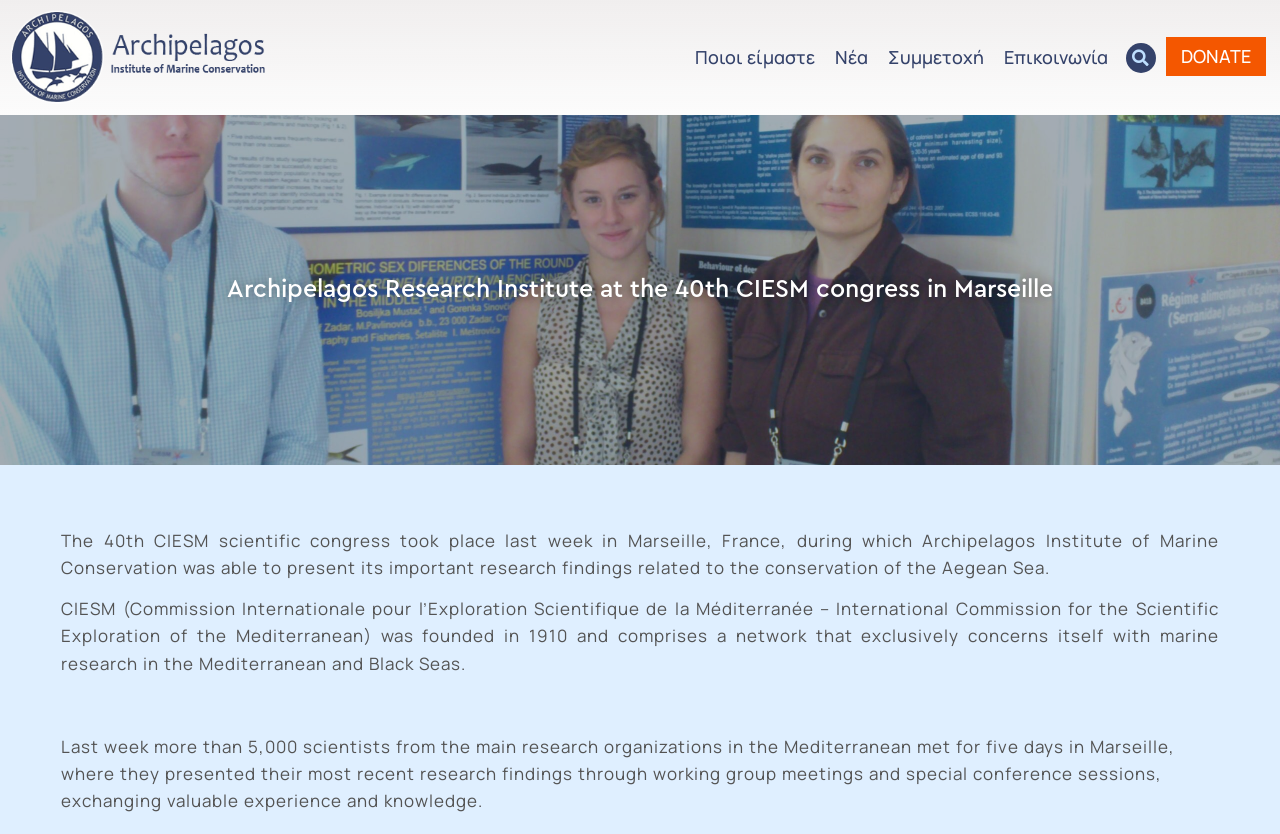What is the purpose of CIESM?
Look at the screenshot and give a one-word or phrase answer.

Marine research